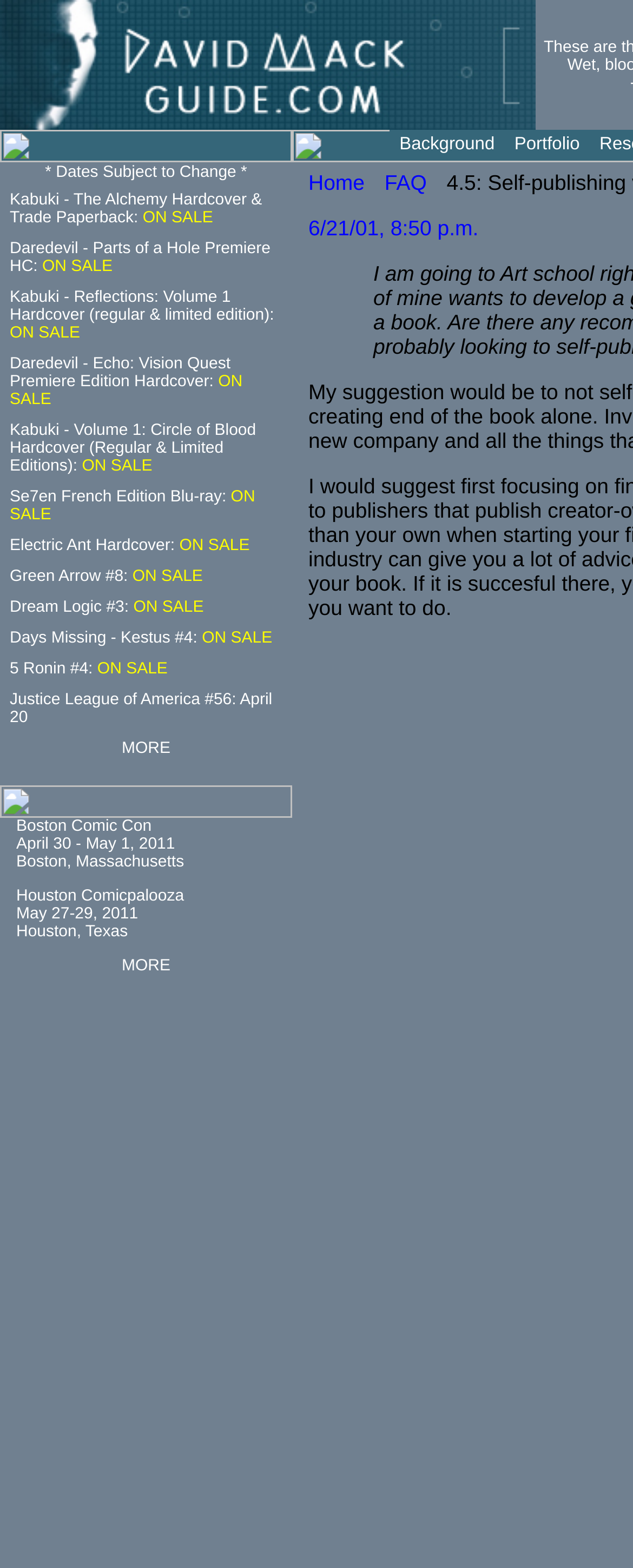Offer an extensive depiction of the webpage and its key elements.

The webpage is a FAQ page focused on self-publishing versus publishing via a company. At the top, there is a banner image spanning the entire width of the page. Below the banner, there is a table with multiple rows, each containing information about a specific publication, including the title, a small image, and a link to purchase or learn more.

The table takes up most of the page's width and is divided into rows, each with a similar structure. The first column of each row contains a small image, followed by a brief description of the publication, and then a link to purchase or learn more. The descriptions include titles such as "Kabuki - The Alchemy Hardcover & Trade Paperback: ON SALE" and "Daredevil - Parts of a Hole Premiere HC: ON SALE".

There are a total of 15 rows in the table, each with a similar structure. The images are small and appear to be icons or thumbnails. The links are blue and underlined, indicating that they are clickable. The overall layout is organized and easy to navigate, with each row building upon the previous one to create a comprehensive list of publications.